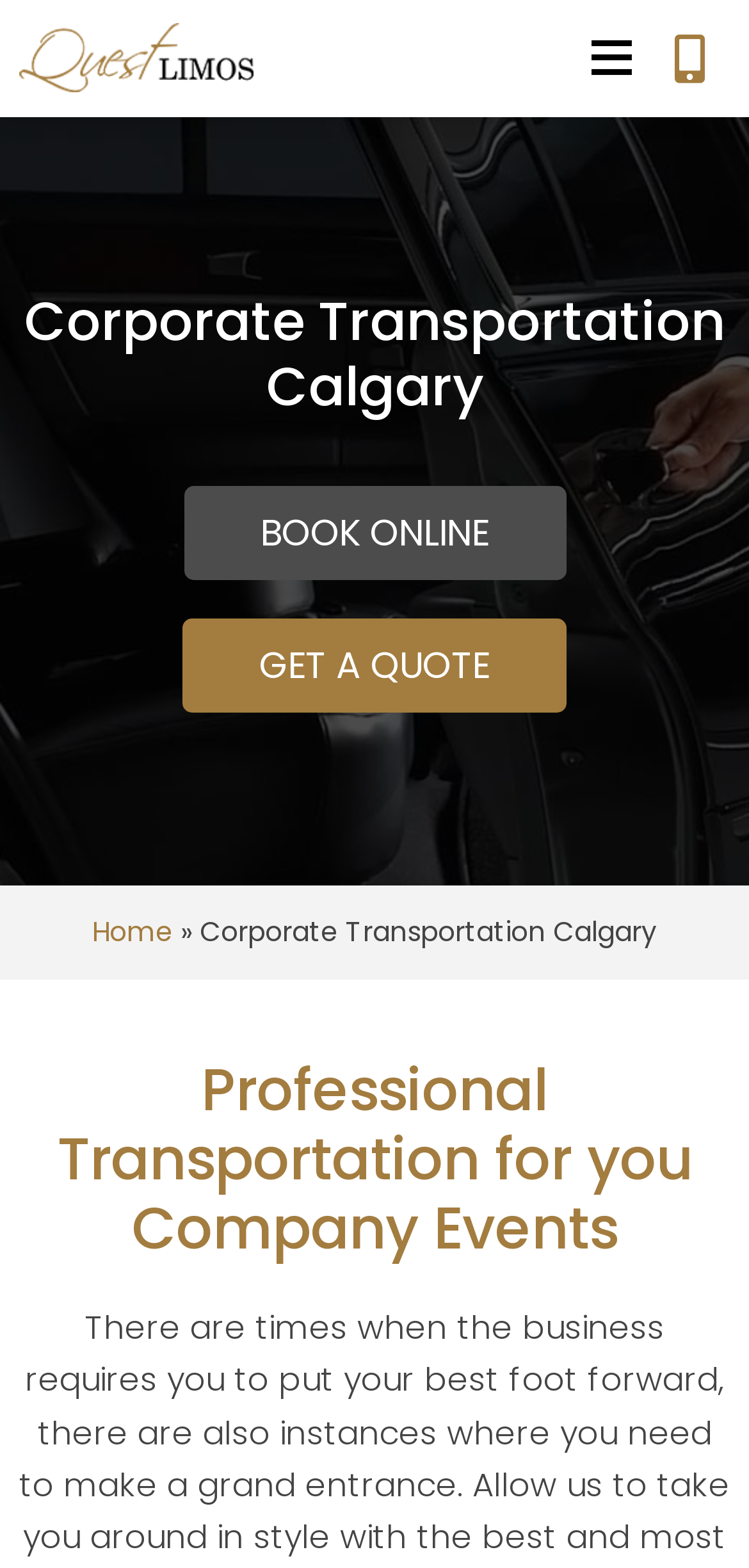Reply to the question with a brief word or phrase: What is the logo of the company?

Quest Limos Logo